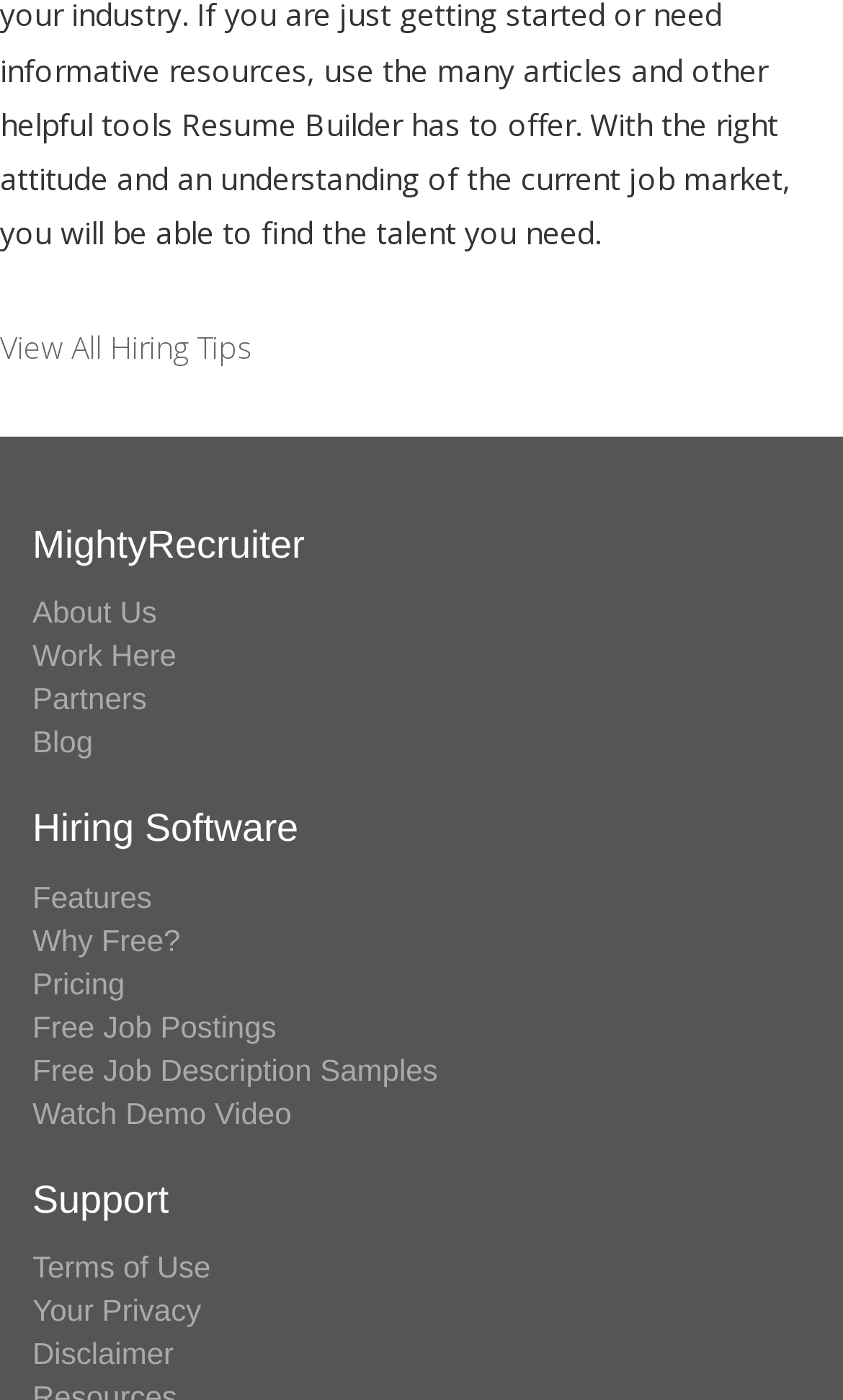Please provide the bounding box coordinates for the UI element as described: "Watch Demo Video". The coordinates must be four floats between 0 and 1, represented as [left, top, right, bottom].

[0.038, 0.782, 0.346, 0.807]